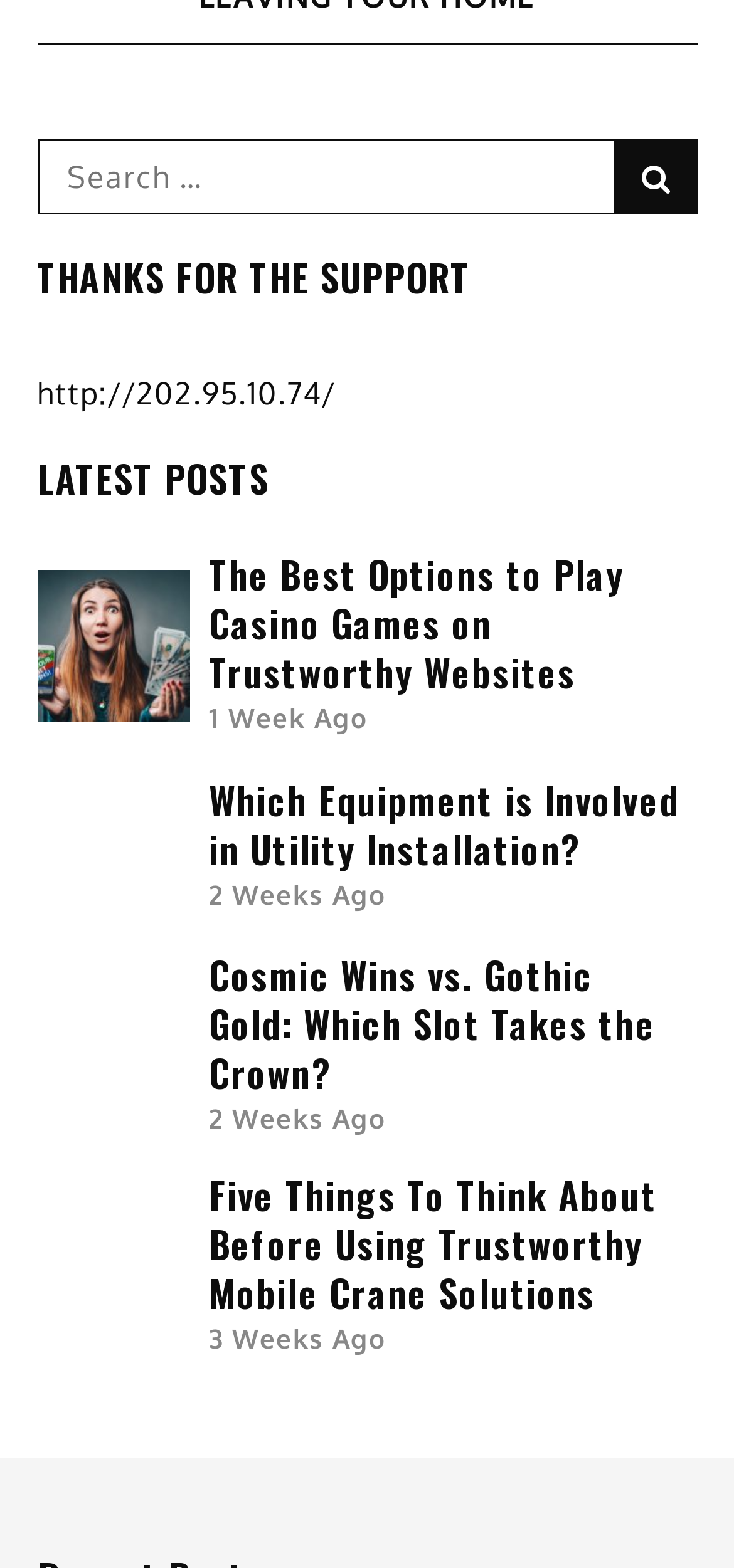What is the title of the first post?
Refer to the image and give a detailed response to the question.

The first post is located below the search box, and it has a heading element with the text 'The Best Options to Play Casino Games on Trustworthy Websites', which is also a link.